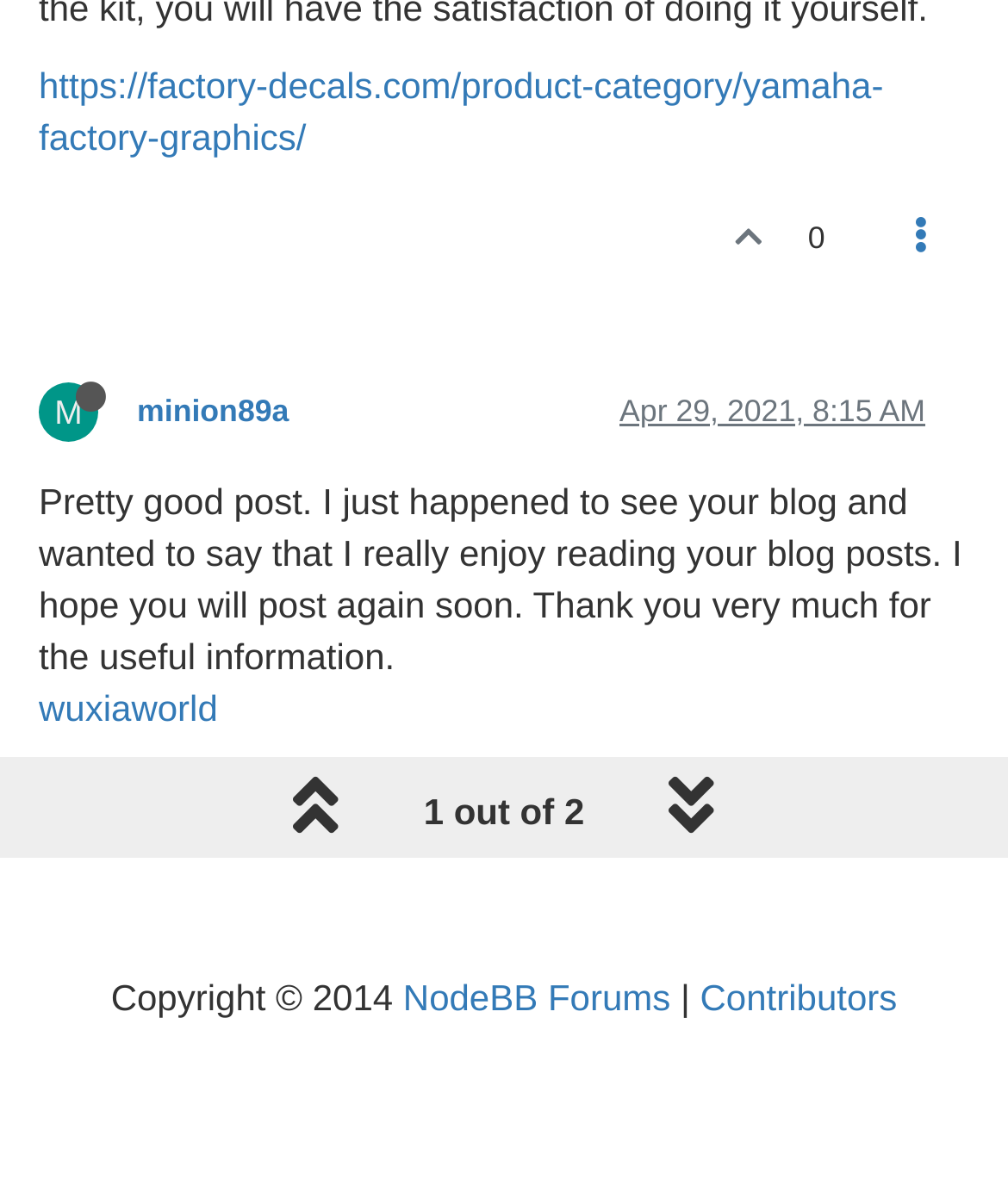Bounding box coordinates must be specified in the format (top-left x, top-left y, bottom-right x, bottom-right y). All values should be floating point numbers between 0 and 1. What are the bounding box coordinates of the UI element described as: https://factory-decals.com/product-category/yamaha-factory-graphics/

[0.038, 0.053, 0.876, 0.131]